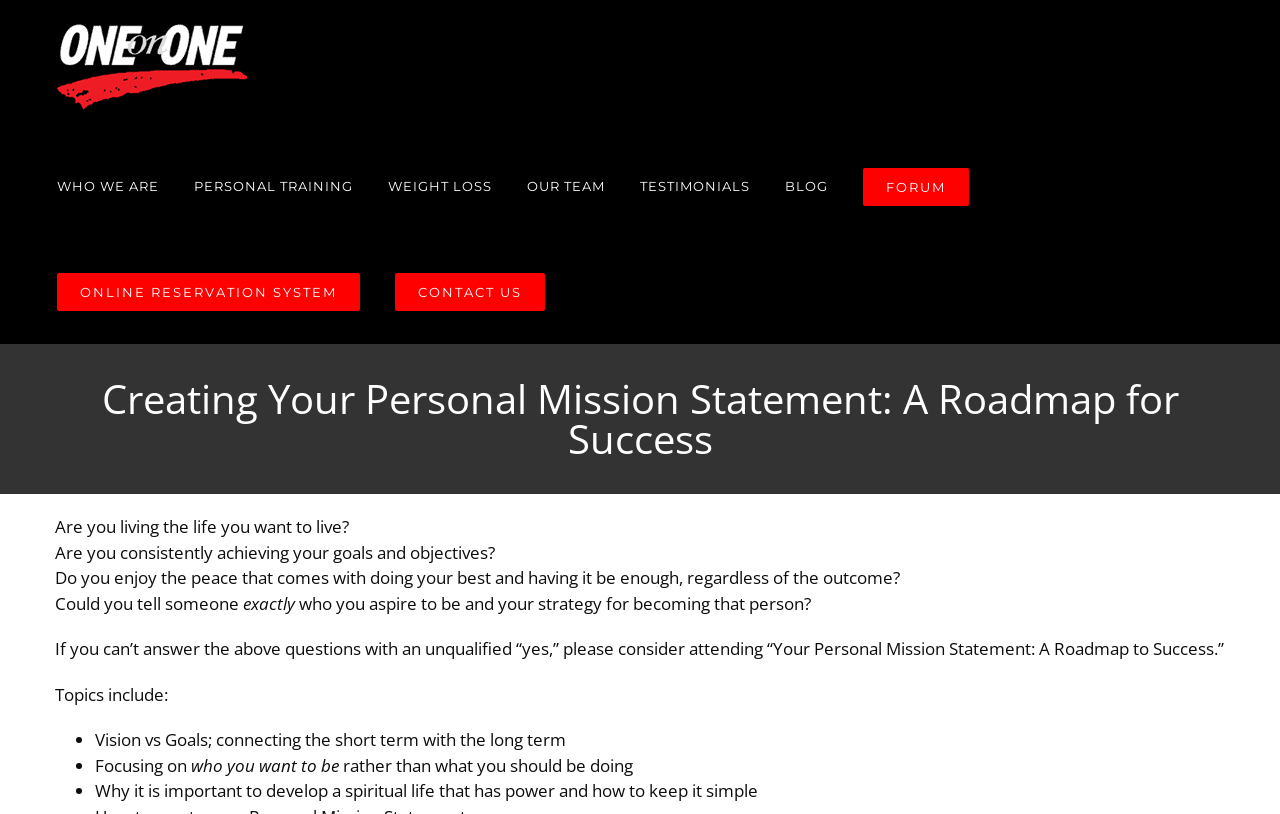Select the bounding box coordinates of the element I need to click to carry out the following instruction: "Click on the One on One Fitness Logo".

[0.044, 0.001, 0.193, 0.163]